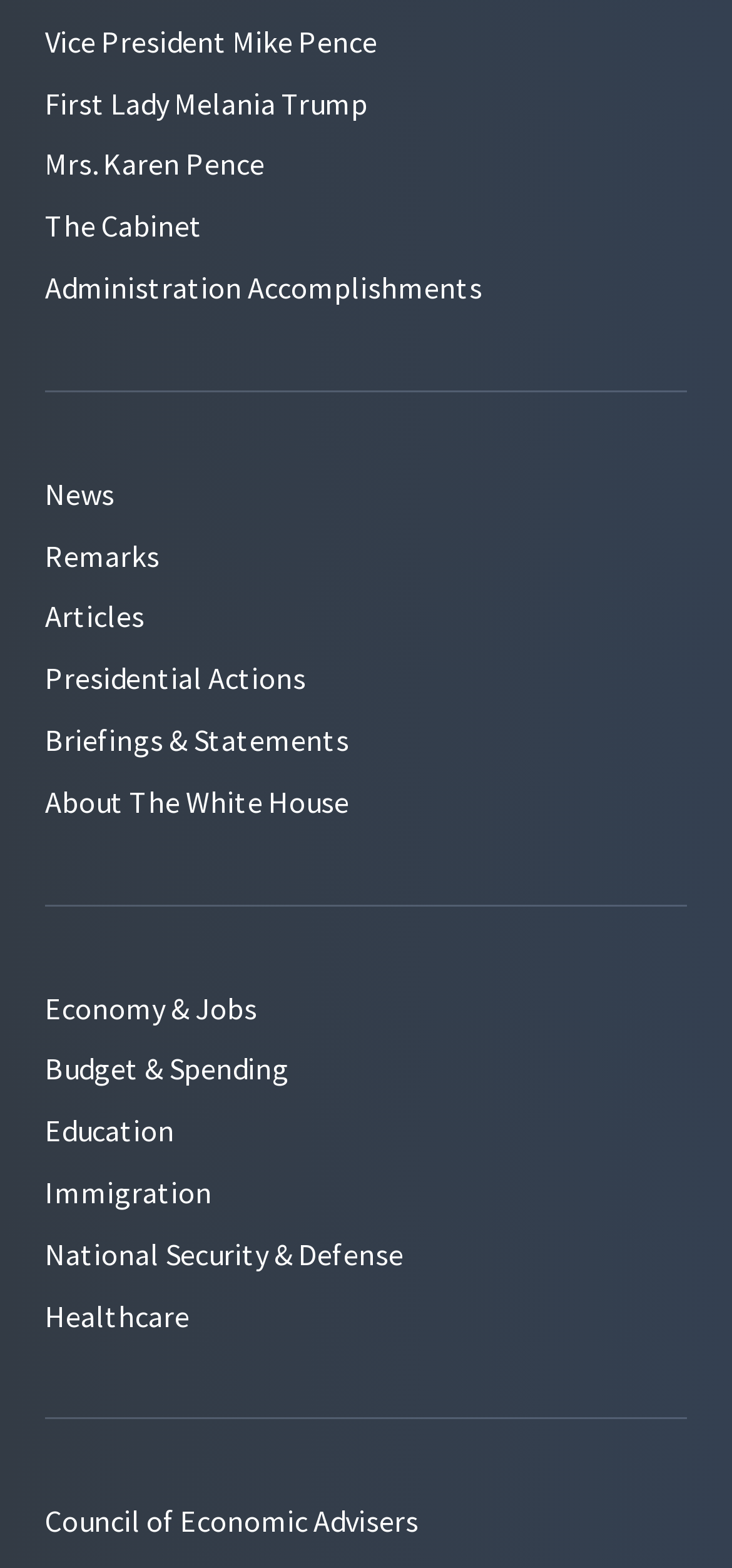Predict the bounding box of the UI element based on this description: "Primary School".

None